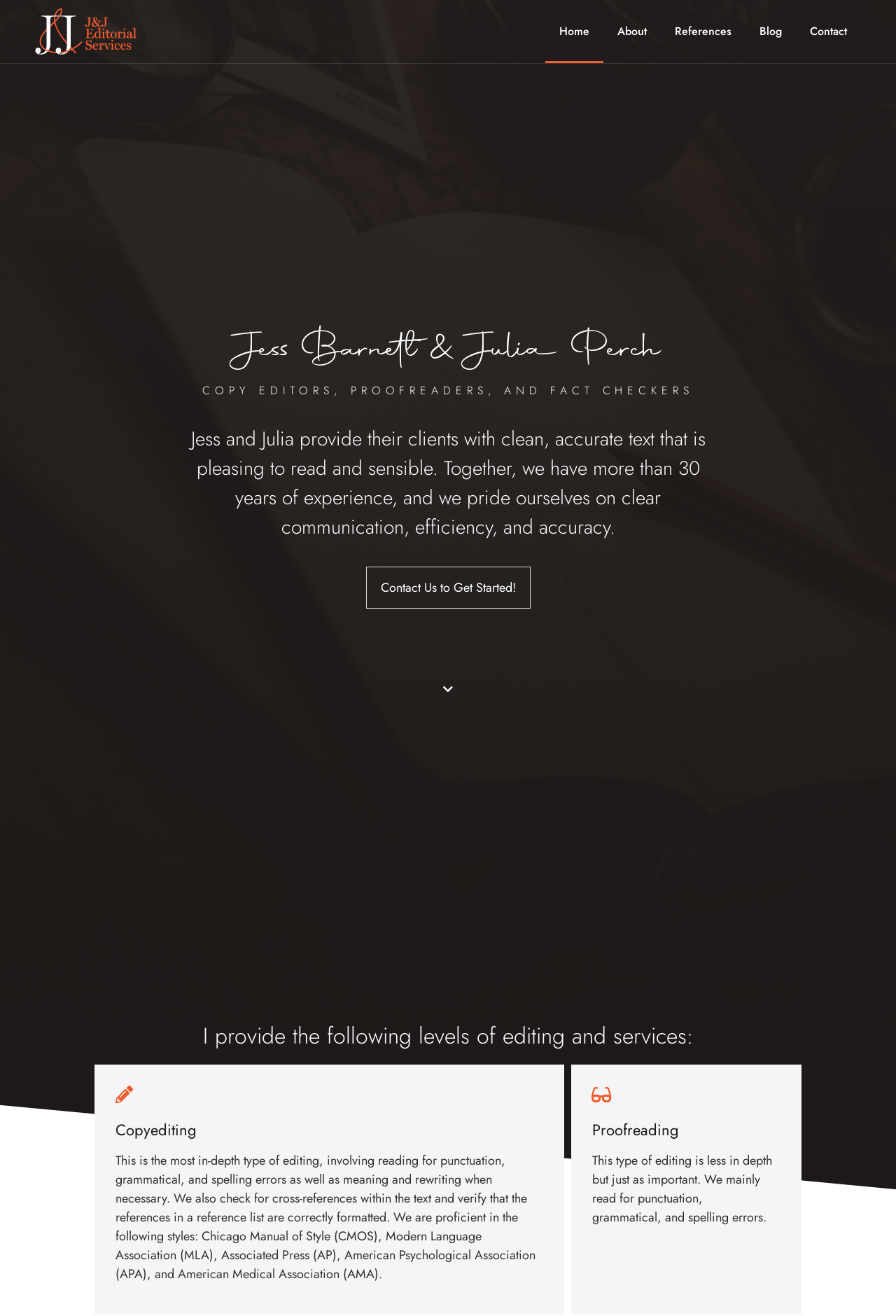Please provide a brief answer to the question using only one word or phrase: 
What style guides are Jess and Julia proficient in?

CMOS, MLA, AP, APA, AMA